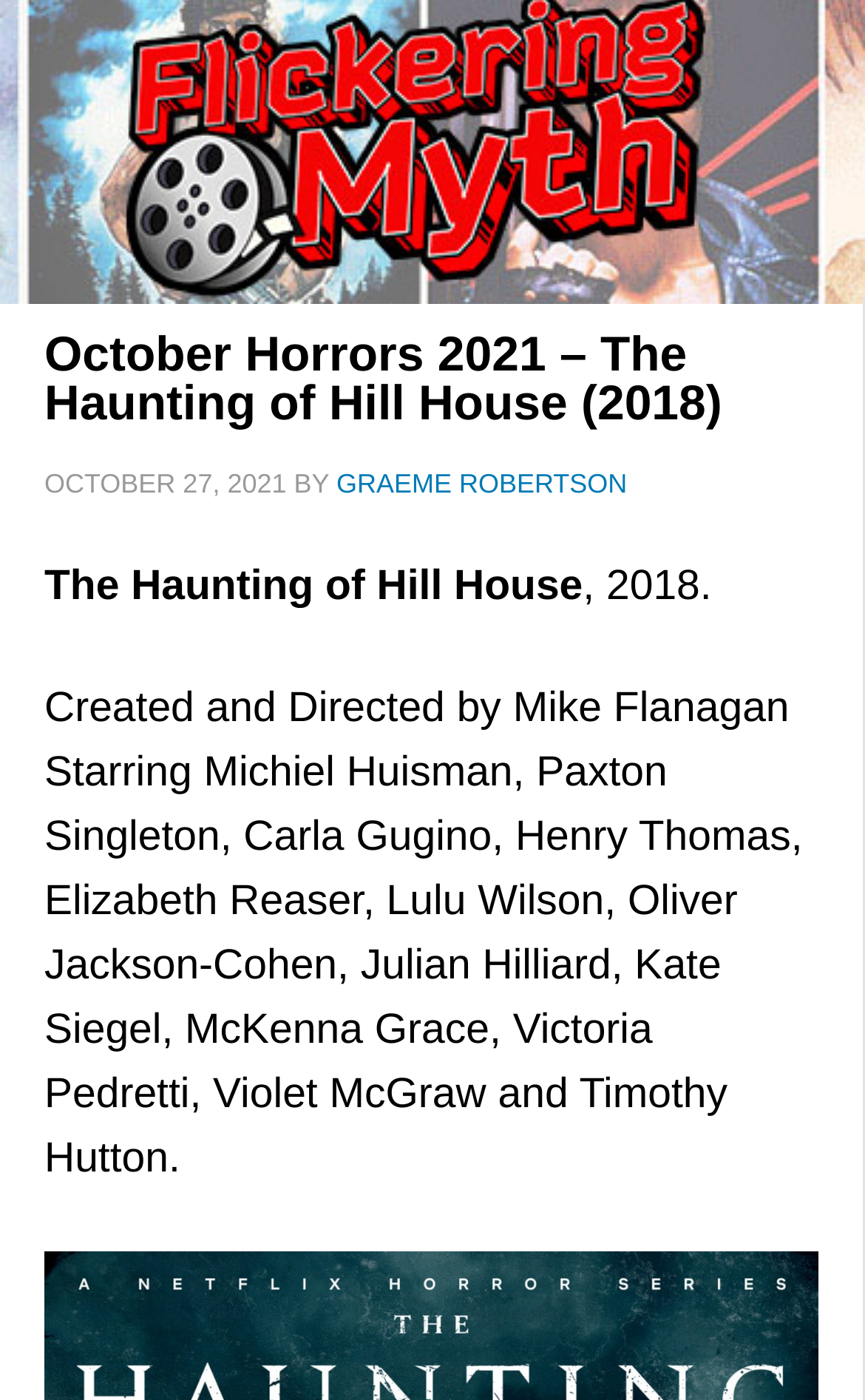Locate the bounding box of the UI element described by: "Graeme Robertson" in the given webpage screenshot.

[0.389, 0.334, 0.725, 0.357]